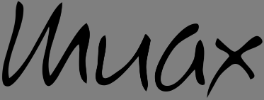Describe all the elements in the image extensively.

The image showcases the logo of "Muax," rendered in a stylish, flowing script. The logo features the name prominently in a bold, black typeface, set against a grey background, creating a striking contrast. This design choice not only reinforces brand identity but also captures the attention of viewers, symbolizing creativity and artistic expression, likely aligning with the themes explored on the website, which addresses common mistakes in trumpet playing and offers advice on improvement.